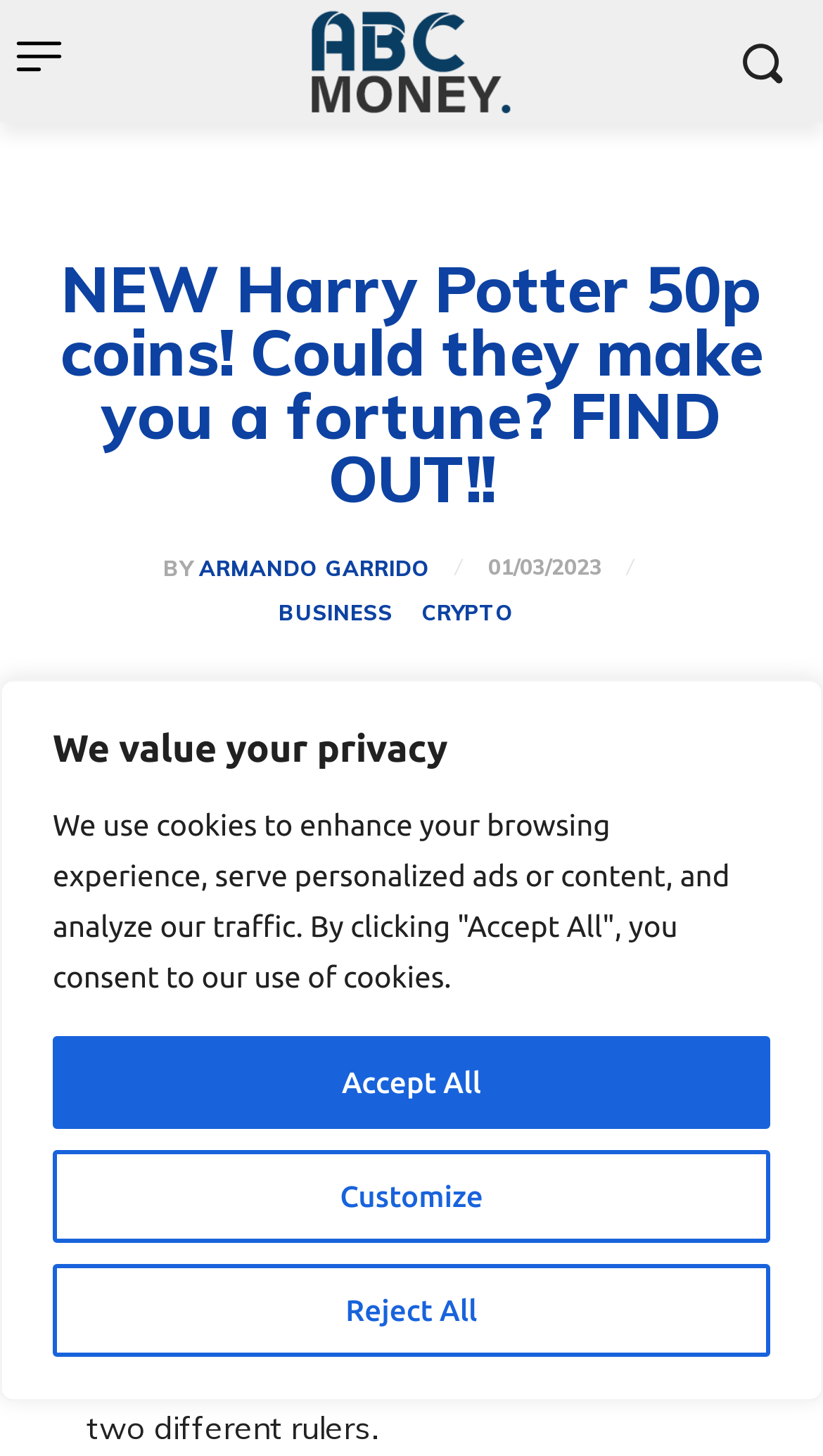When was the article published?
Answer the question with just one word or phrase using the image.

01/03/2023